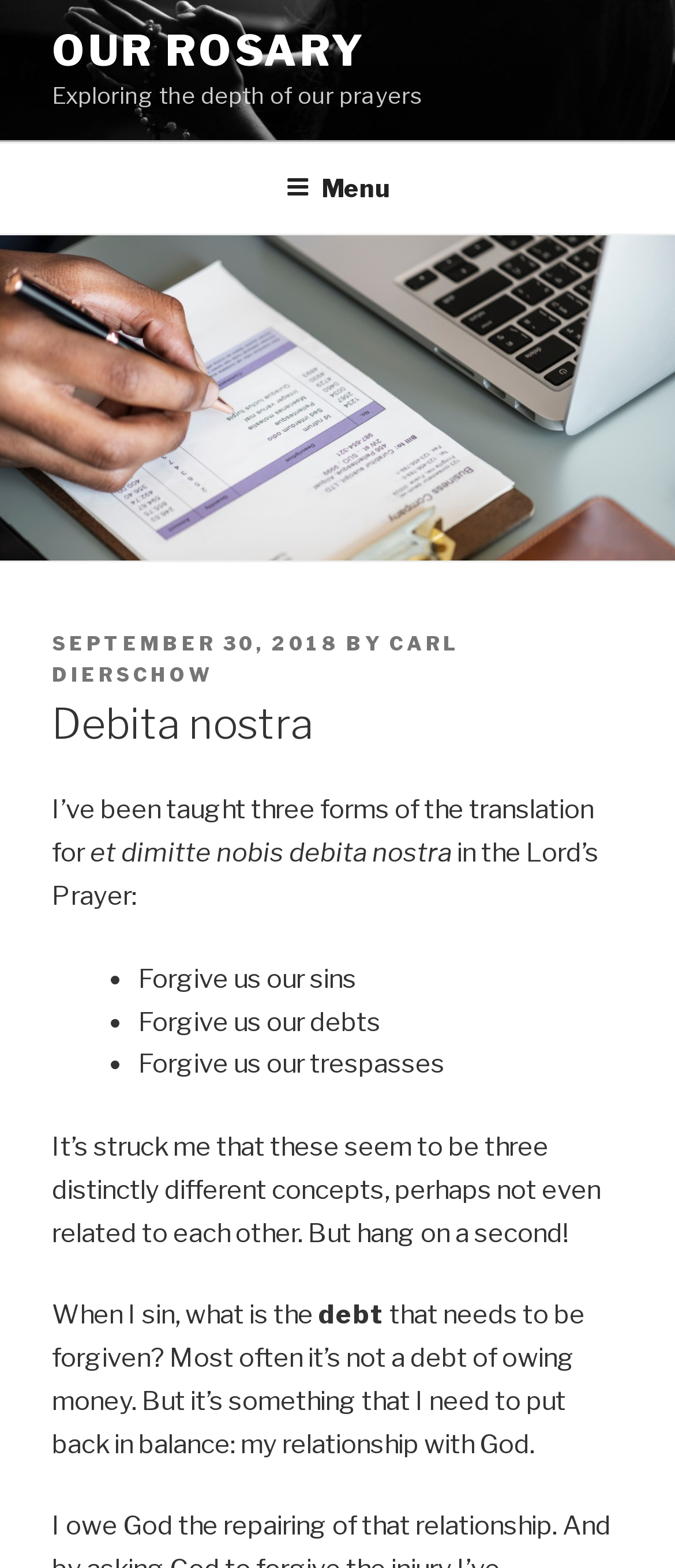Provide the bounding box for the UI element matching this description: "Menu".

[0.386, 0.092, 0.614, 0.146]